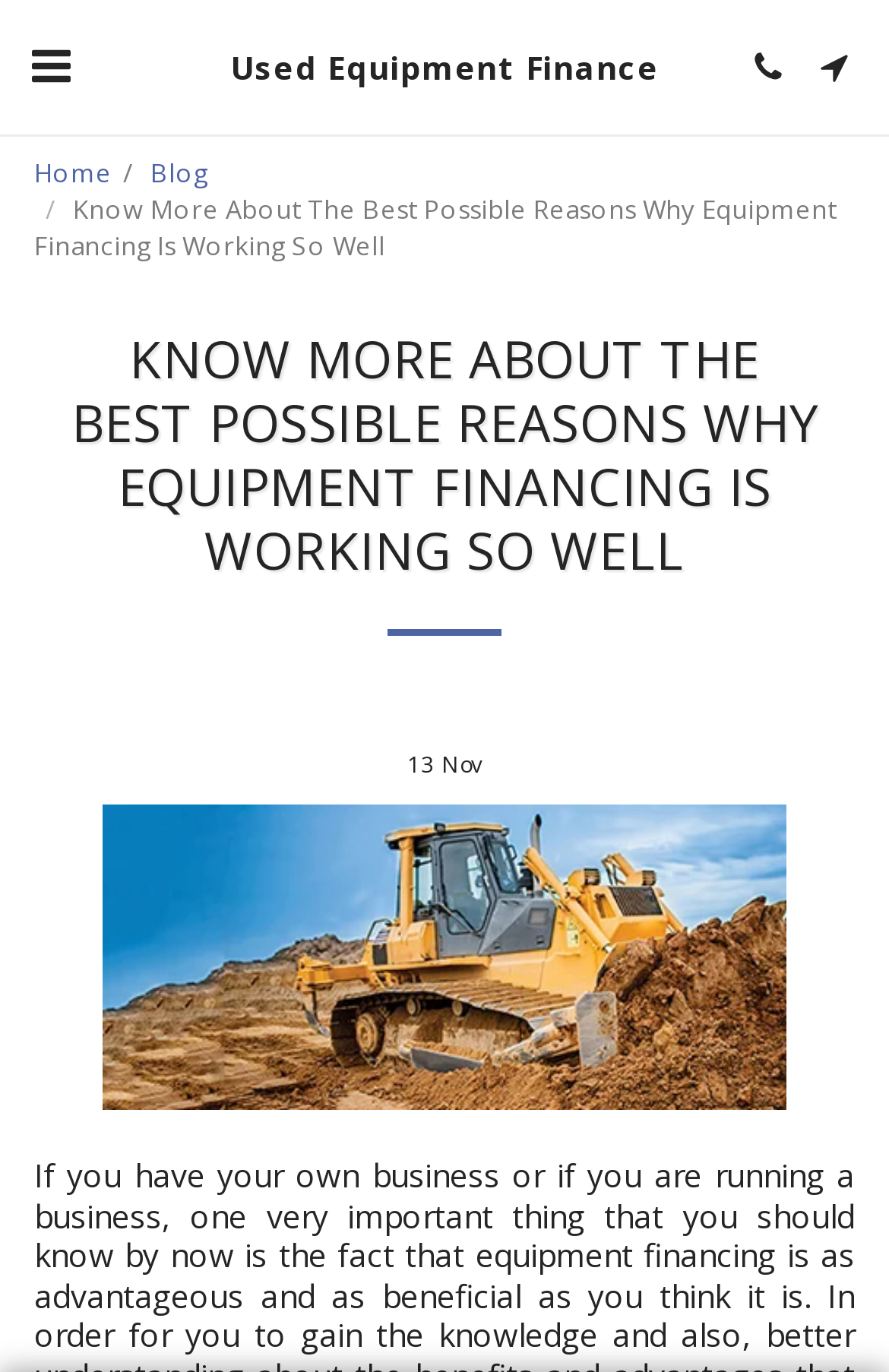Respond with a single word or phrase for the following question: 
How many buttons are in the top right corner?

2